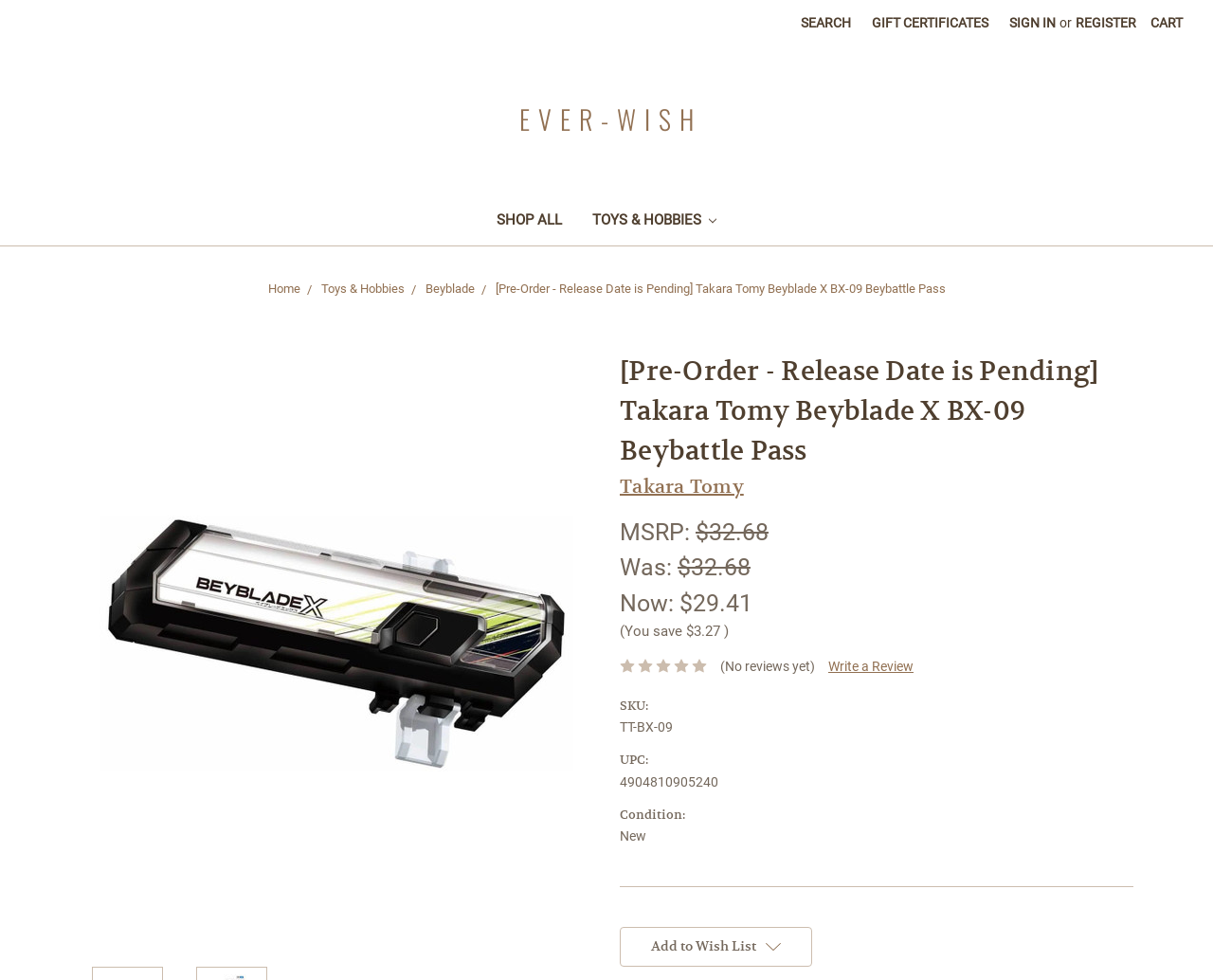What is the UPC of the Beyblade X BX-09 Beybattle Pass?
Answer the question based on the image using a single word or a brief phrase.

4904810905240